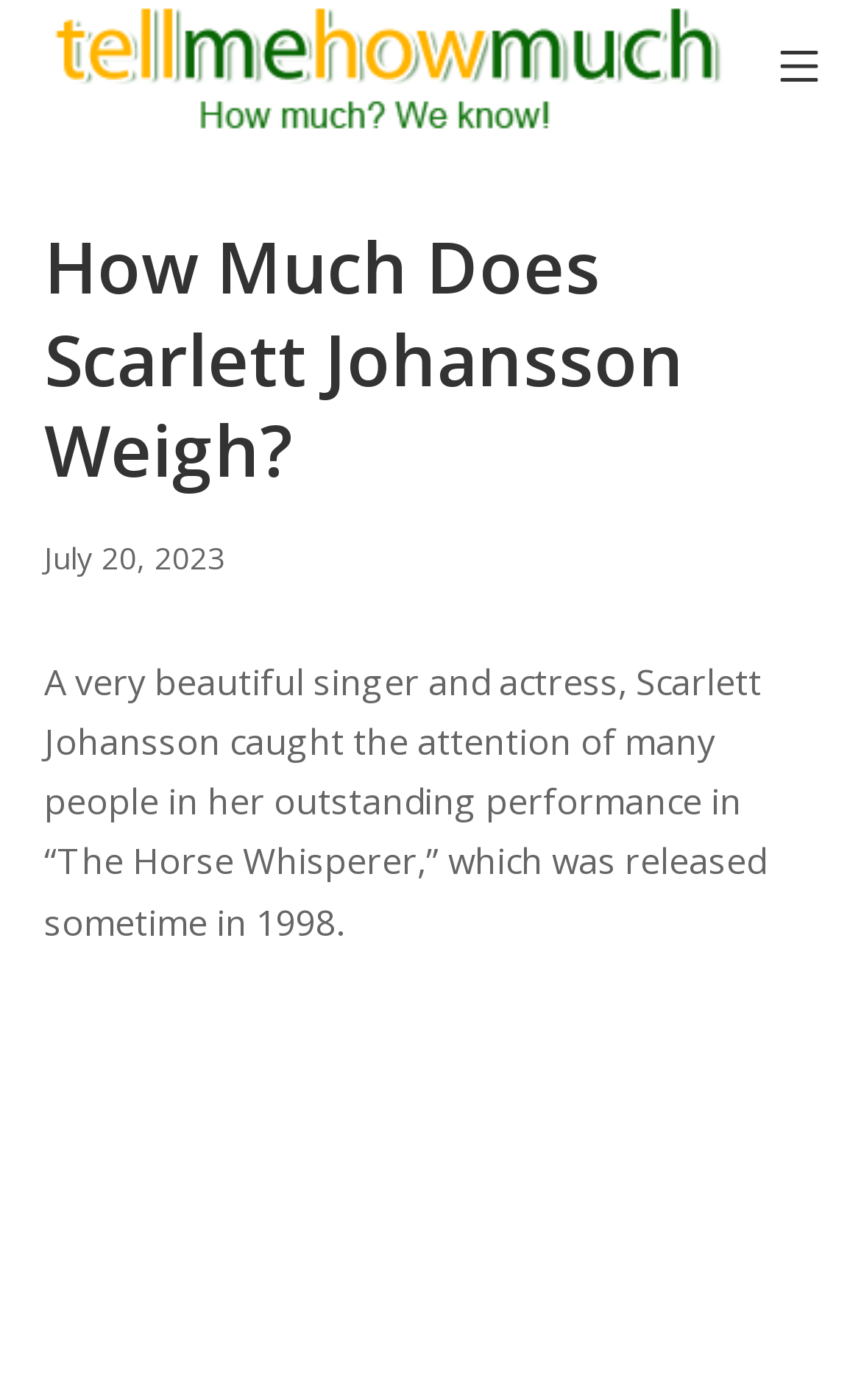Predict the bounding box of the UI element based on the description: "July 20, 2023October 24, 2023". The coordinates should be four float numbers between 0 and 1, formatted as [left, top, right, bottom].

[0.051, 0.383, 0.262, 0.413]